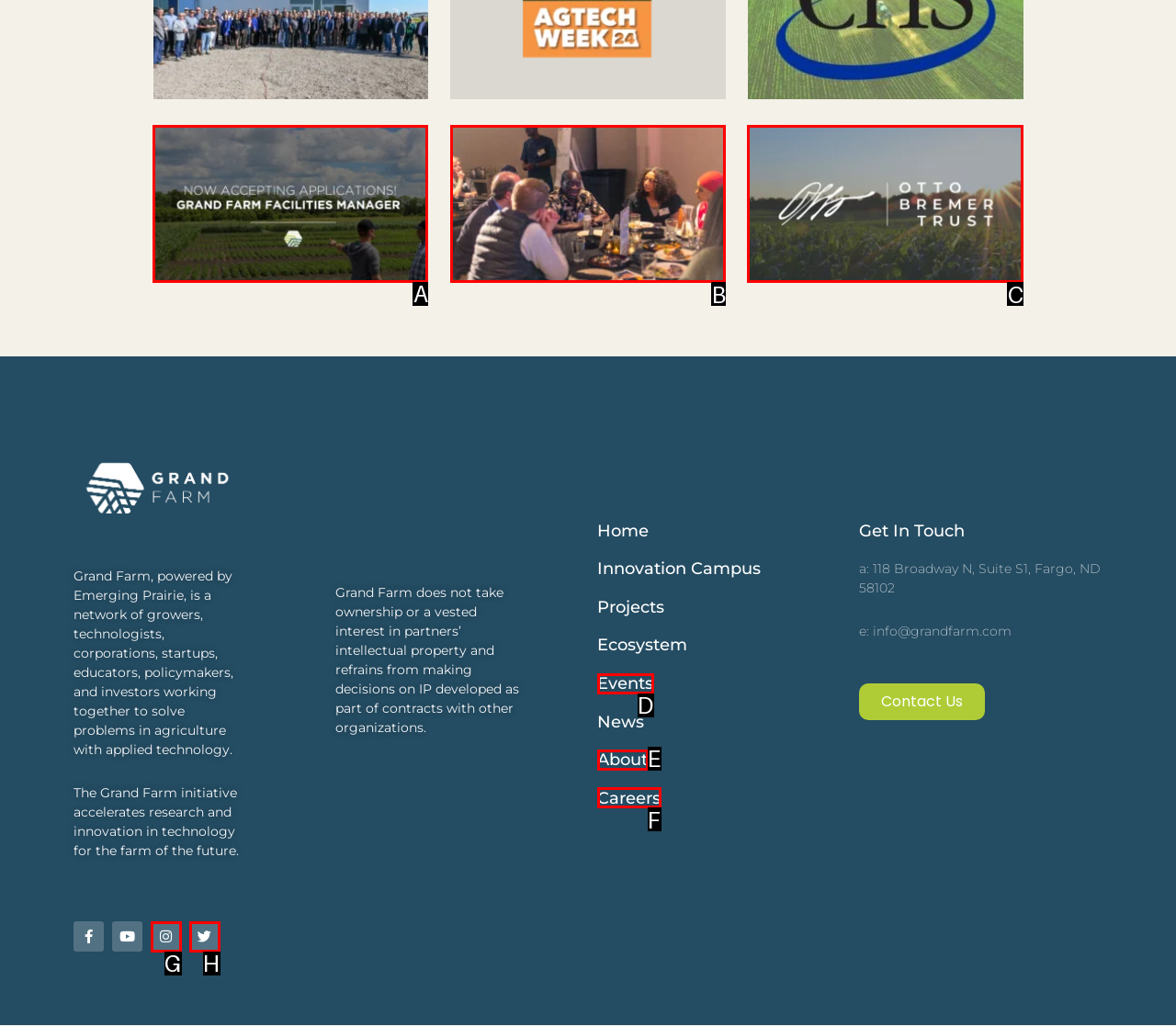Identify the correct UI element to click on to achieve the task: Click on the 'Grand Farm Facilities Manager' job opportunity. Provide the letter of the appropriate element directly from the available choices.

A